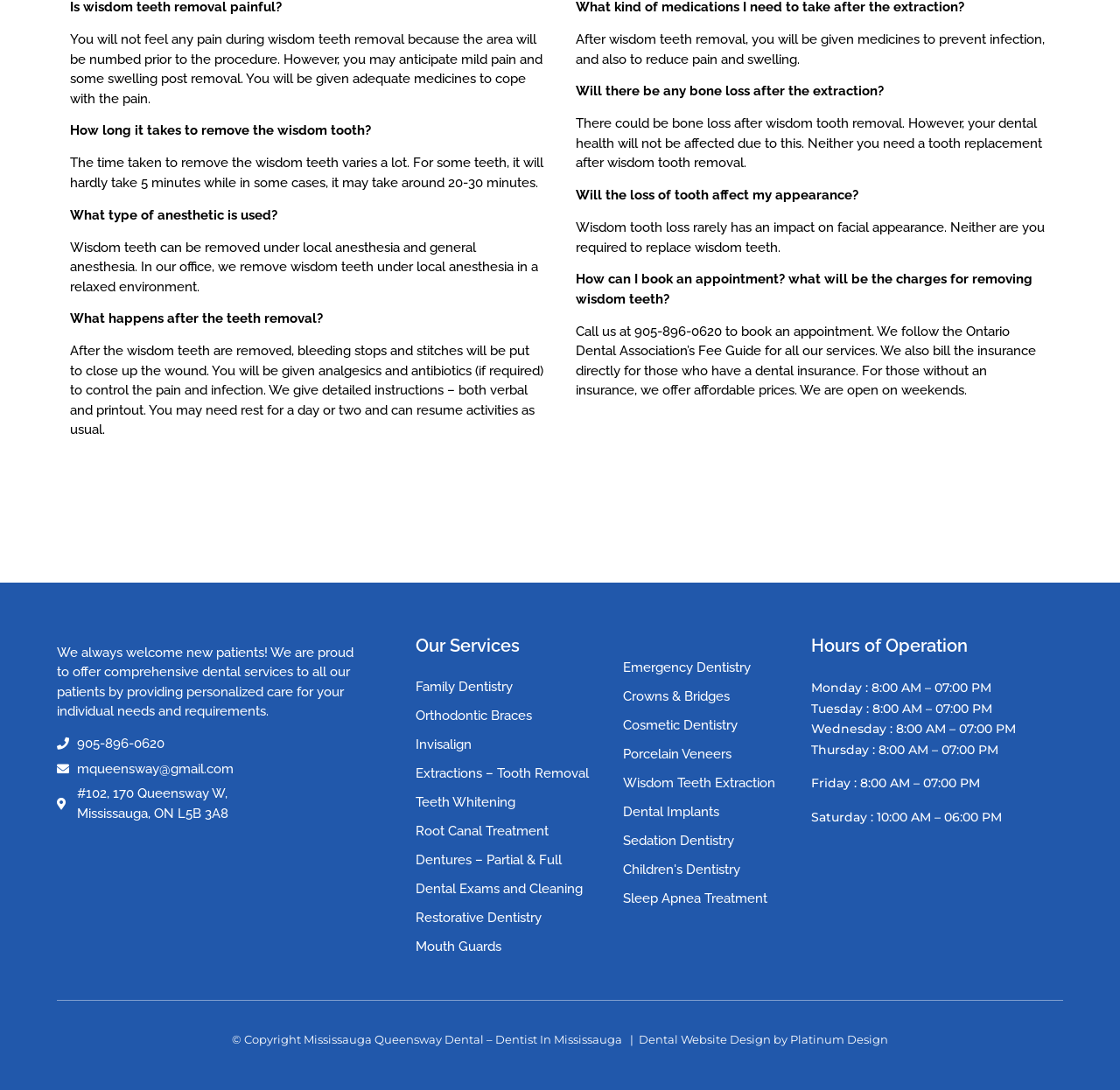Determine the bounding box coordinates of the region I should click to achieve the following instruction: "Click the 'mqueensway@gmail.com' email to contact the dentist". Ensure the bounding box coordinates are four float numbers between 0 and 1, i.e., [left, top, right, bottom].

[0.051, 0.696, 0.324, 0.714]